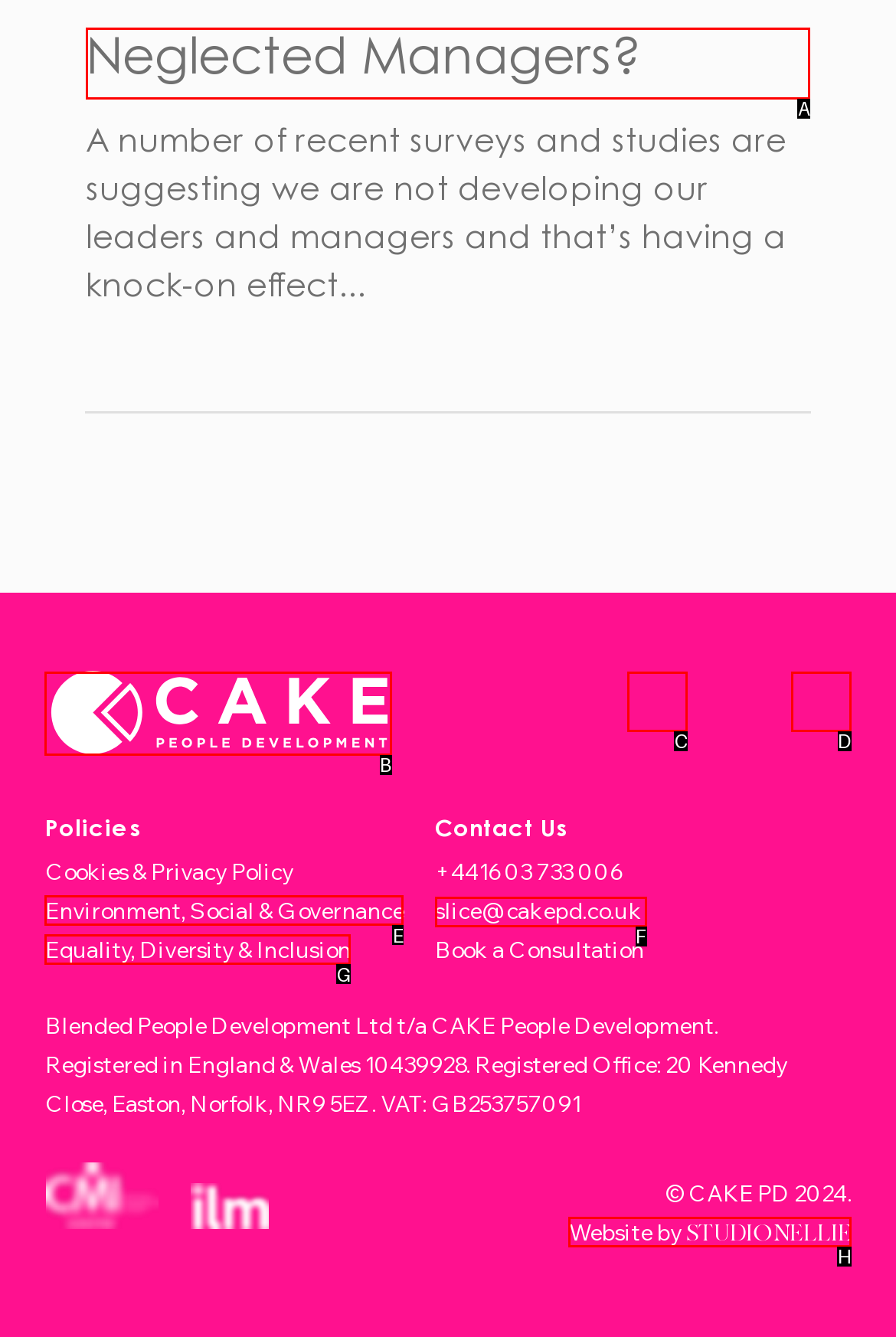Which option should be clicked to execute the following task: Click on 'Neglected Managers?'? Respond with the letter of the selected option.

A